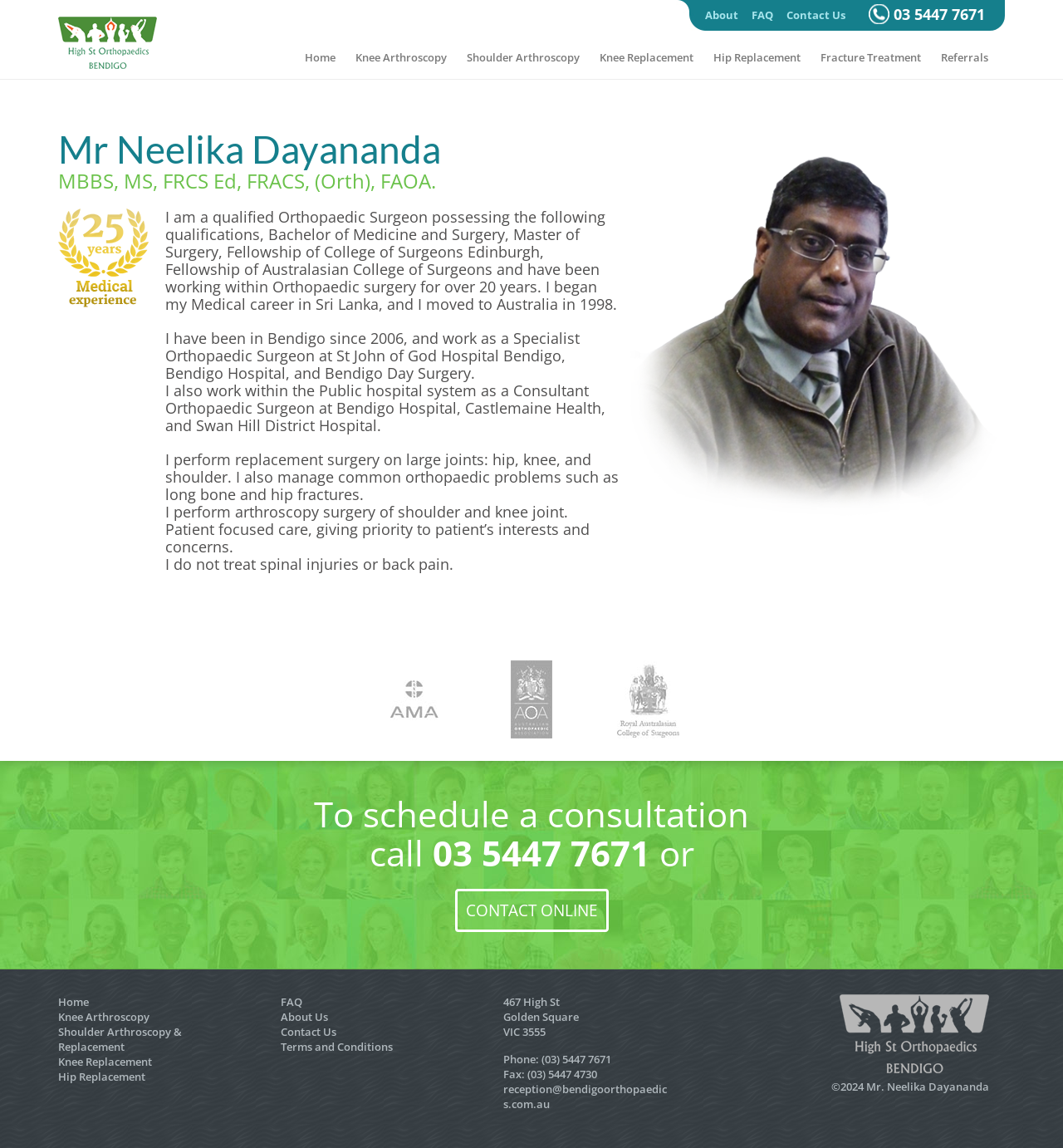Please determine the bounding box coordinates of the element's region to click for the following instruction: "Call the phone number 03 5447 7671".

[0.407, 0.722, 0.611, 0.763]